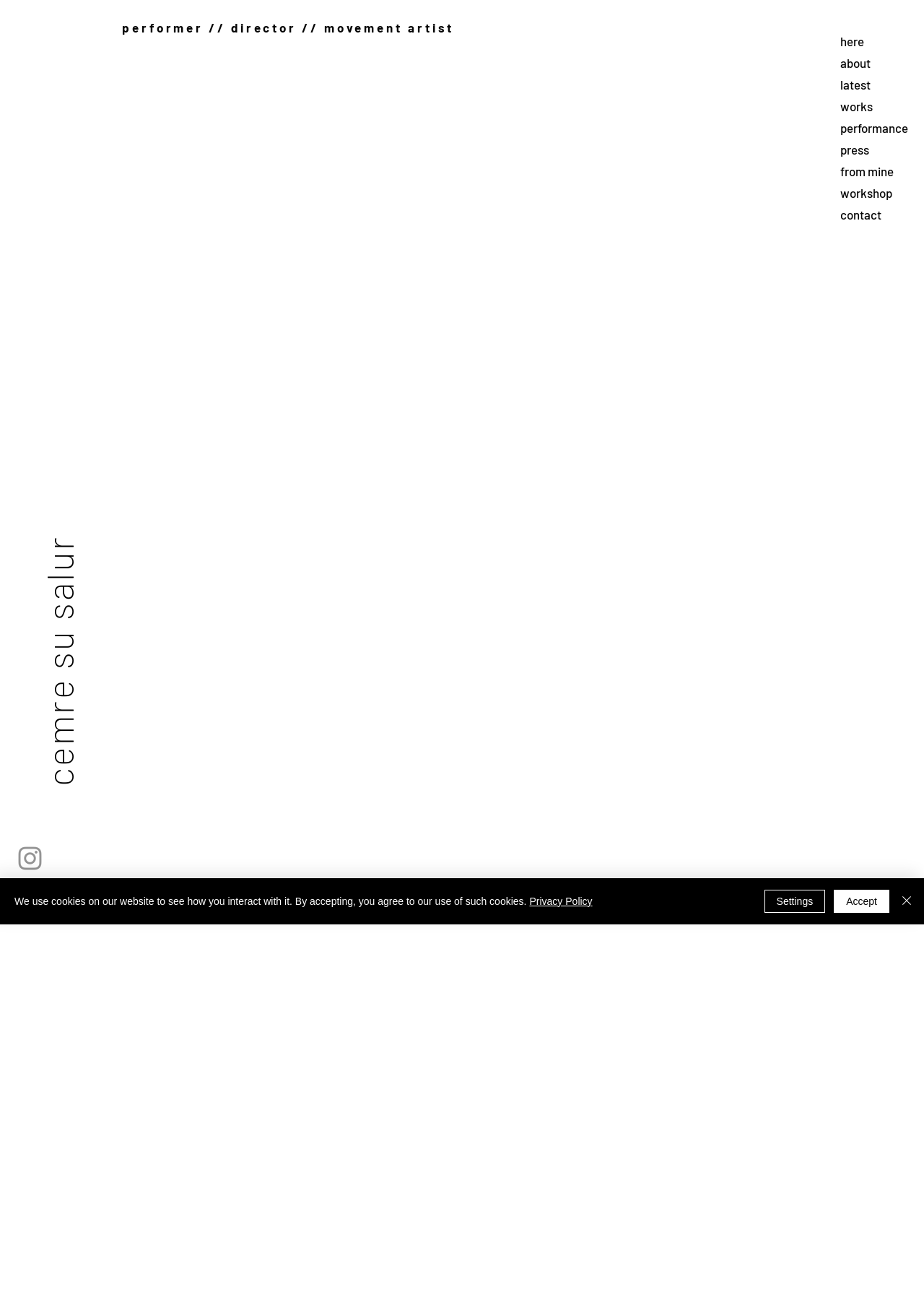Please find the bounding box coordinates in the format (top-left x, top-left y, bottom-right x, bottom-right y) for the given element description. Ensure the coordinates are floating point numbers between 0 and 1. Description: aria-label="YouTube"

[0.016, 0.68, 0.049, 0.704]